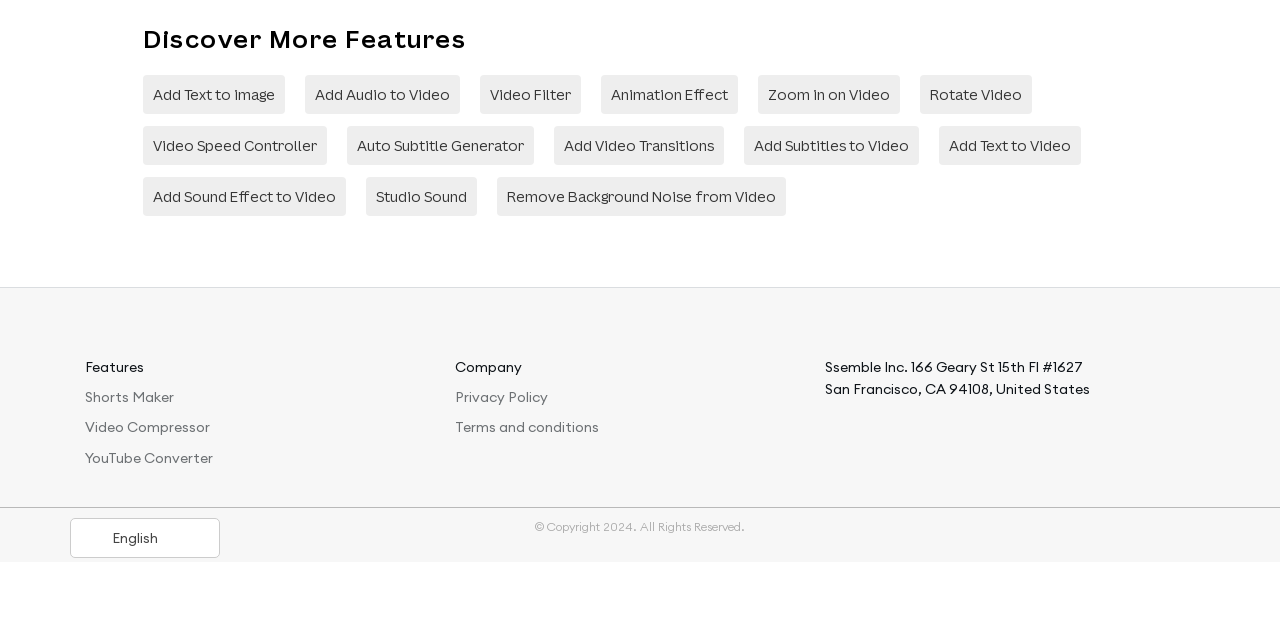Answer briefly with one word or phrase:
What is the first feature listed under 'Discover More Features'?

Add Text to image